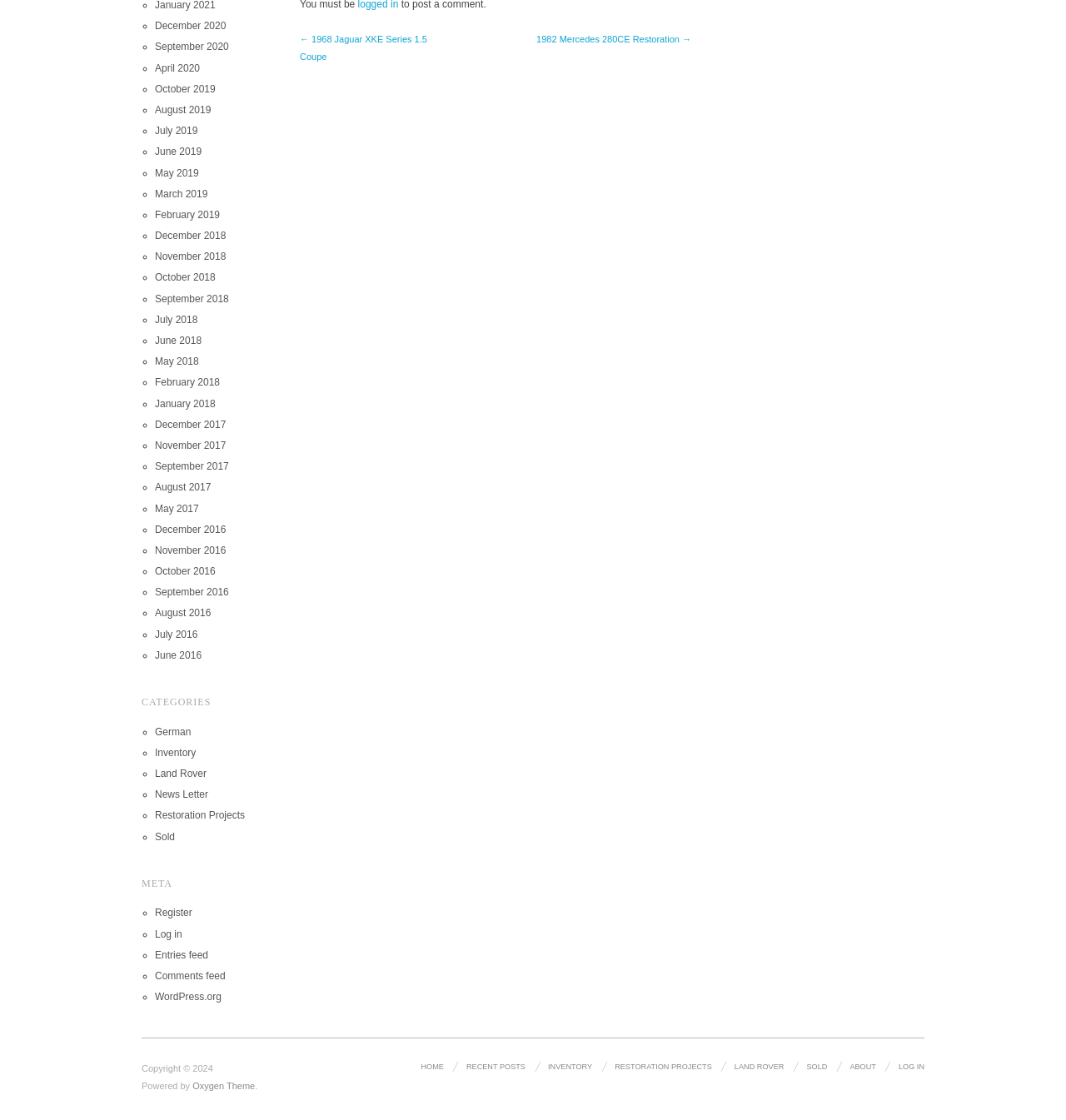Please identify the bounding box coordinates of the region to click in order to complete the task: "Register". The coordinates must be four float numbers between 0 and 1, specified as [left, top, right, bottom].

[0.145, 0.81, 0.18, 0.82]